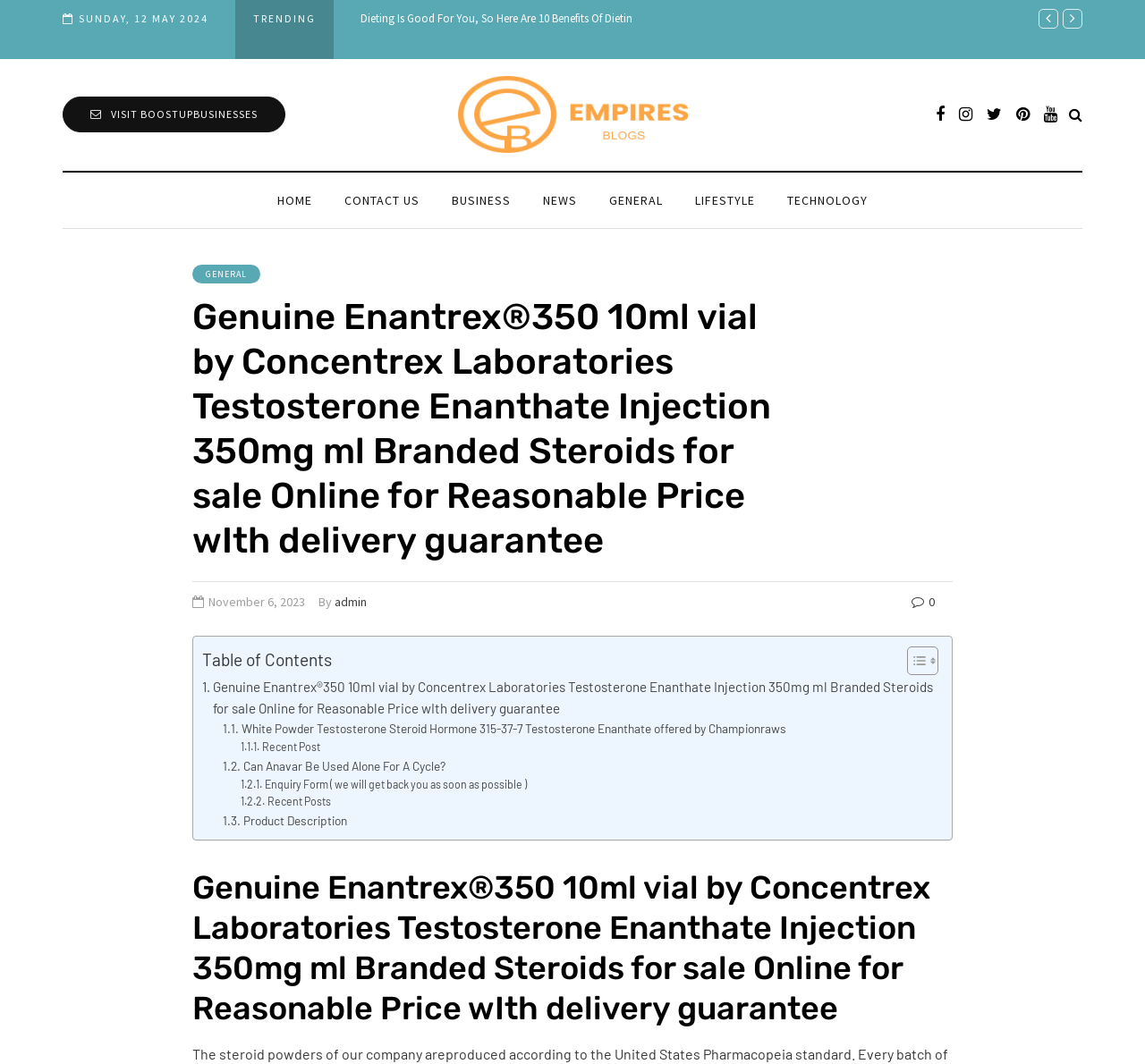What is the date of the latest article?
Please analyze the image and answer the question with as much detail as possible.

I found the date of the latest article by looking at the time element with the text 'November 6, 2023' which is located below the heading 'Genuine Enantrex®350 10ml vial by Concentrex Laboratories Testosterone Enanthate Injection 350mg ml Branded Steroids for sale Online for Reasonable Price wIth delivery guarantee'.